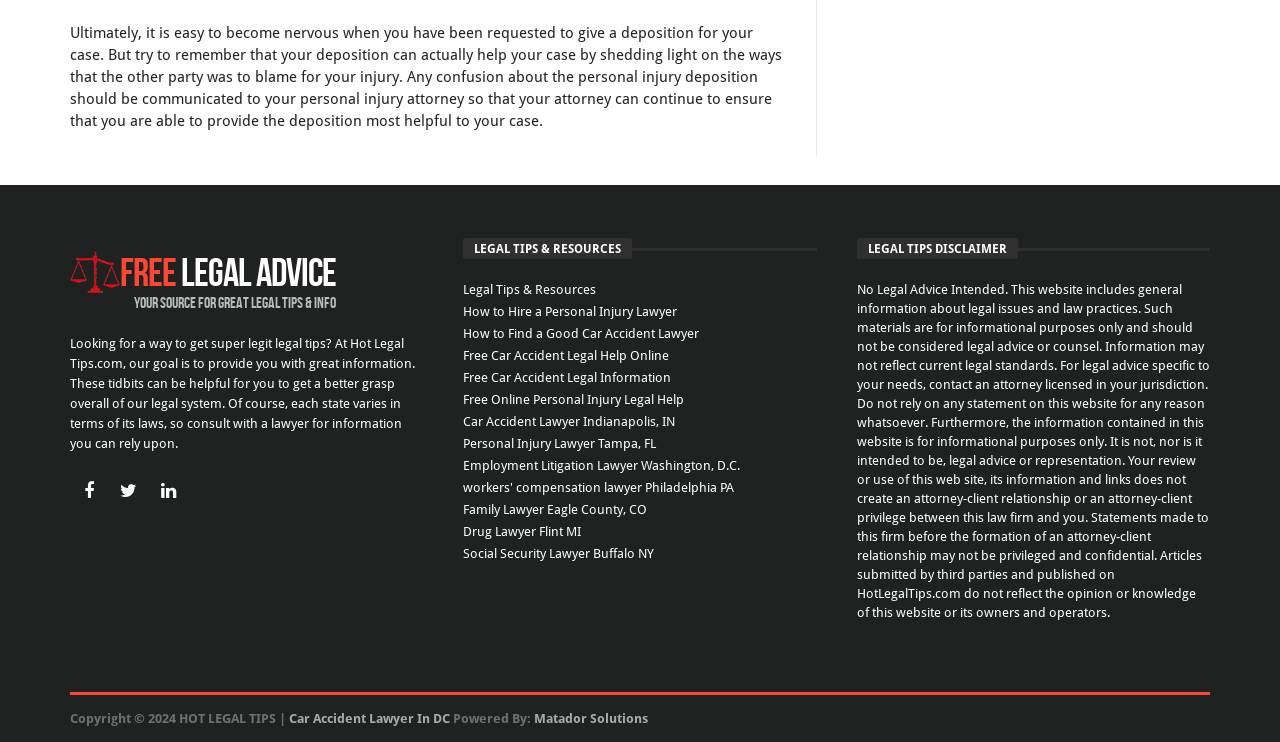Specify the bounding box coordinates of the element's region that should be clicked to achieve the following instruction: "Check 'LEGAL TIPS DISCLAIMER'". The bounding box coordinates consist of four float numbers between 0 and 1, in the format [left, top, right, bottom].

[0.669, 0.321, 0.795, 0.35]